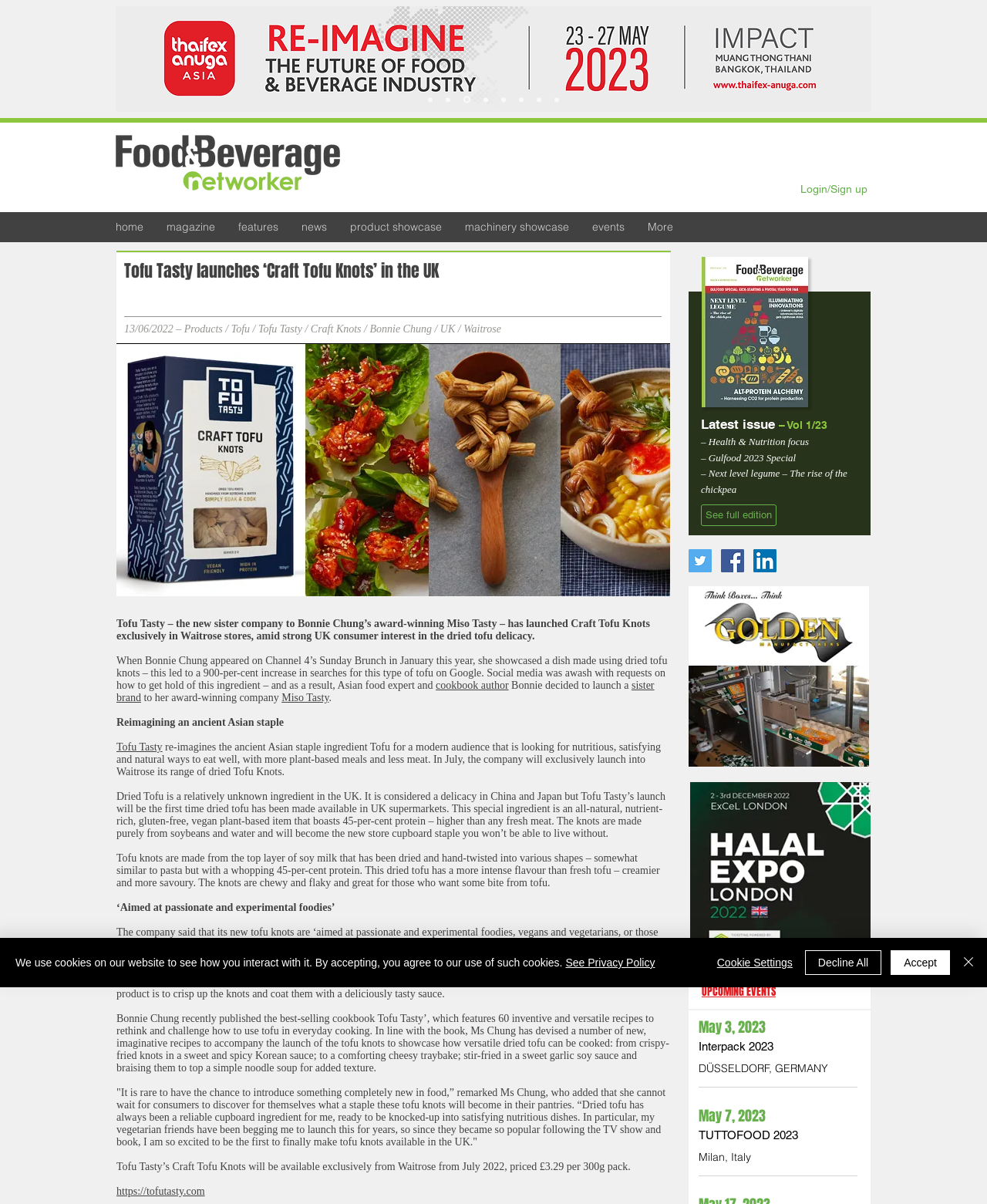Respond with a single word or phrase to the following question: Where will Craft Tofu Knots be available from July 2022?

Waitrose